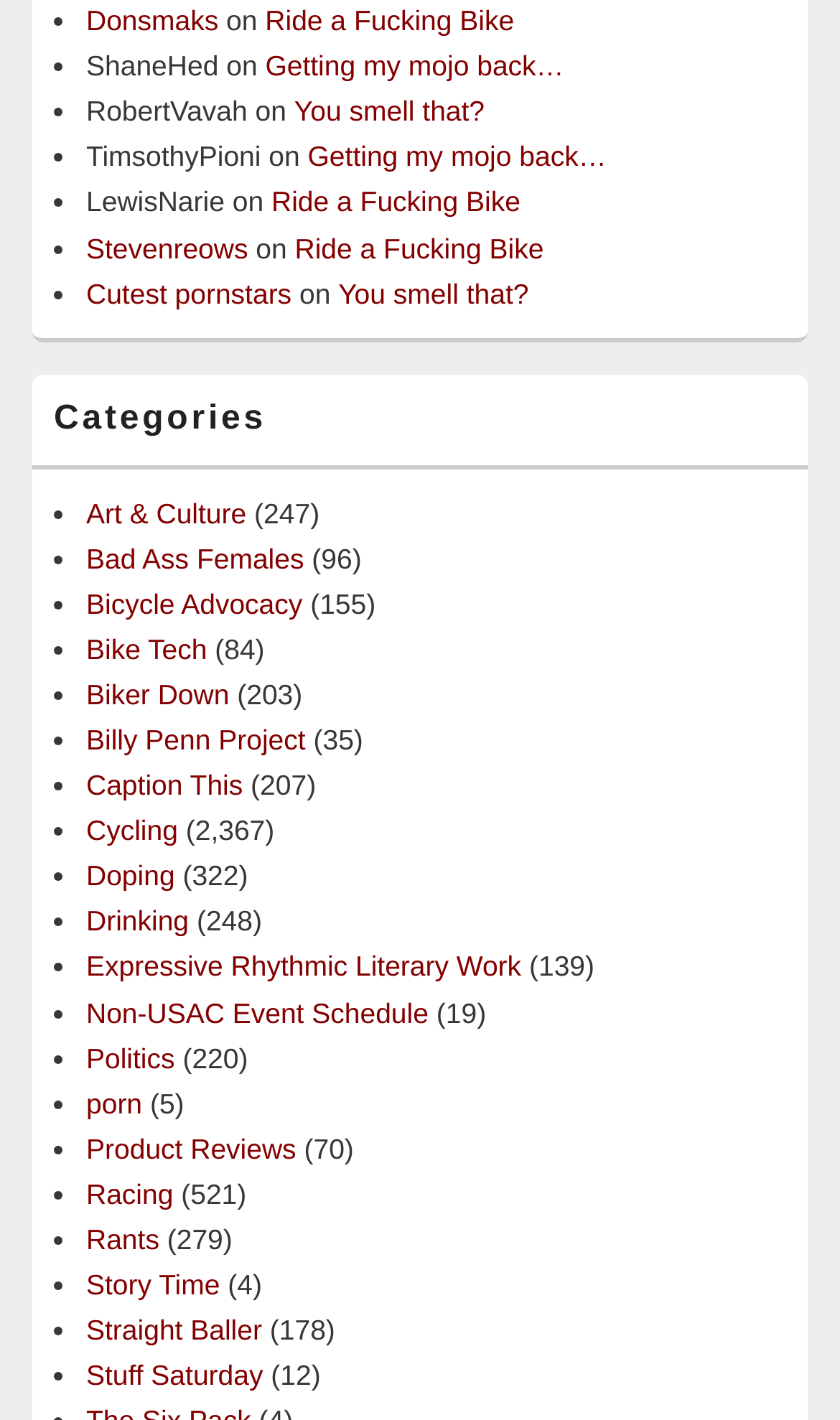Ascertain the bounding box coordinates for the UI element detailed here: "Art & Culture". The coordinates should be provided as [left, top, right, bottom] with each value being a float between 0 and 1.

[0.103, 0.35, 0.293, 0.373]